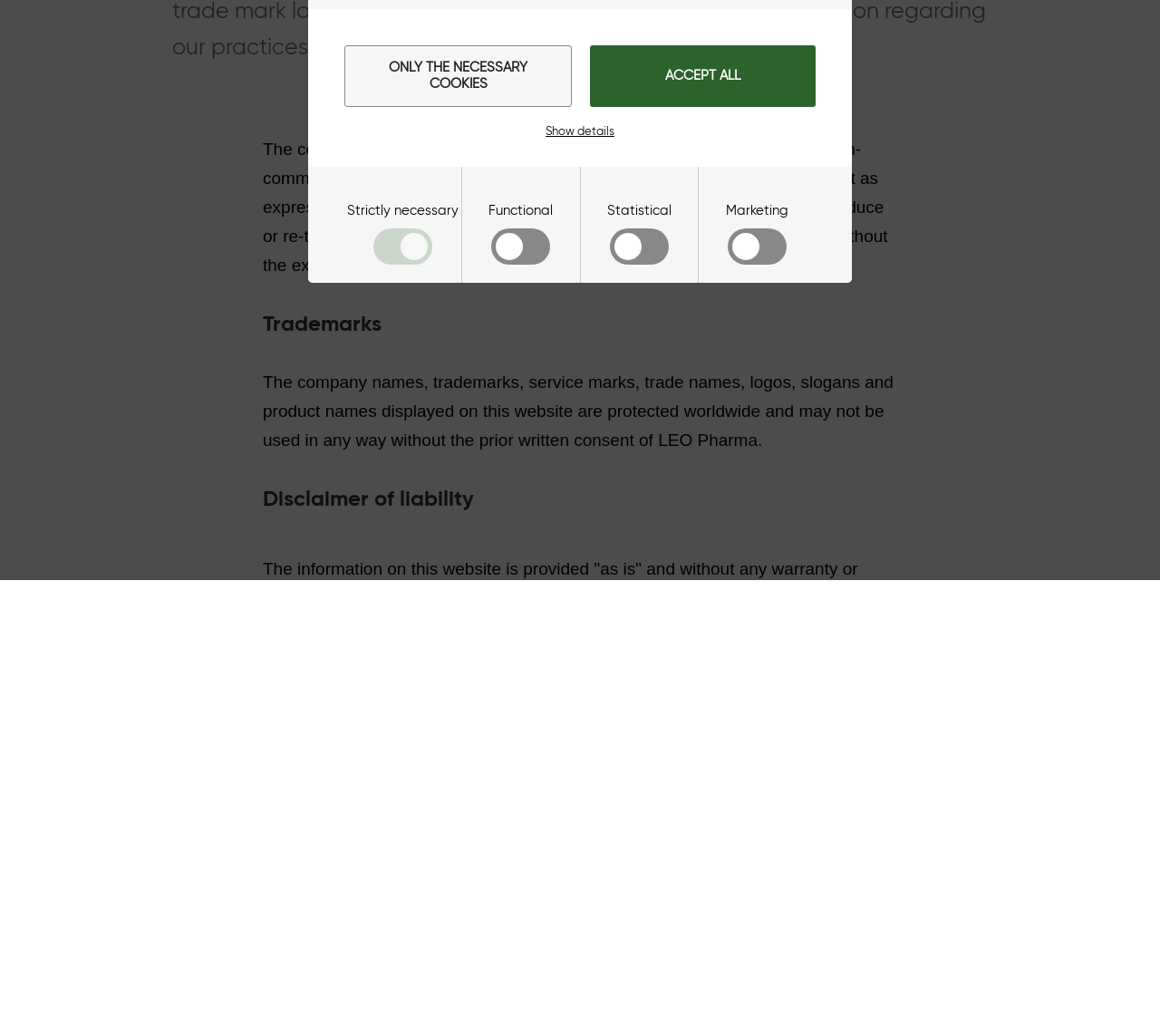Please determine the bounding box of the UI element that matches this description: parent_node: Marketing name="cookie_cat_marketing". The coordinates should be given as (top-left x, top-left y, bottom-right x, bottom-right y), with all values between 0 and 1.

[0.629, 0.205, 0.683, 0.264]